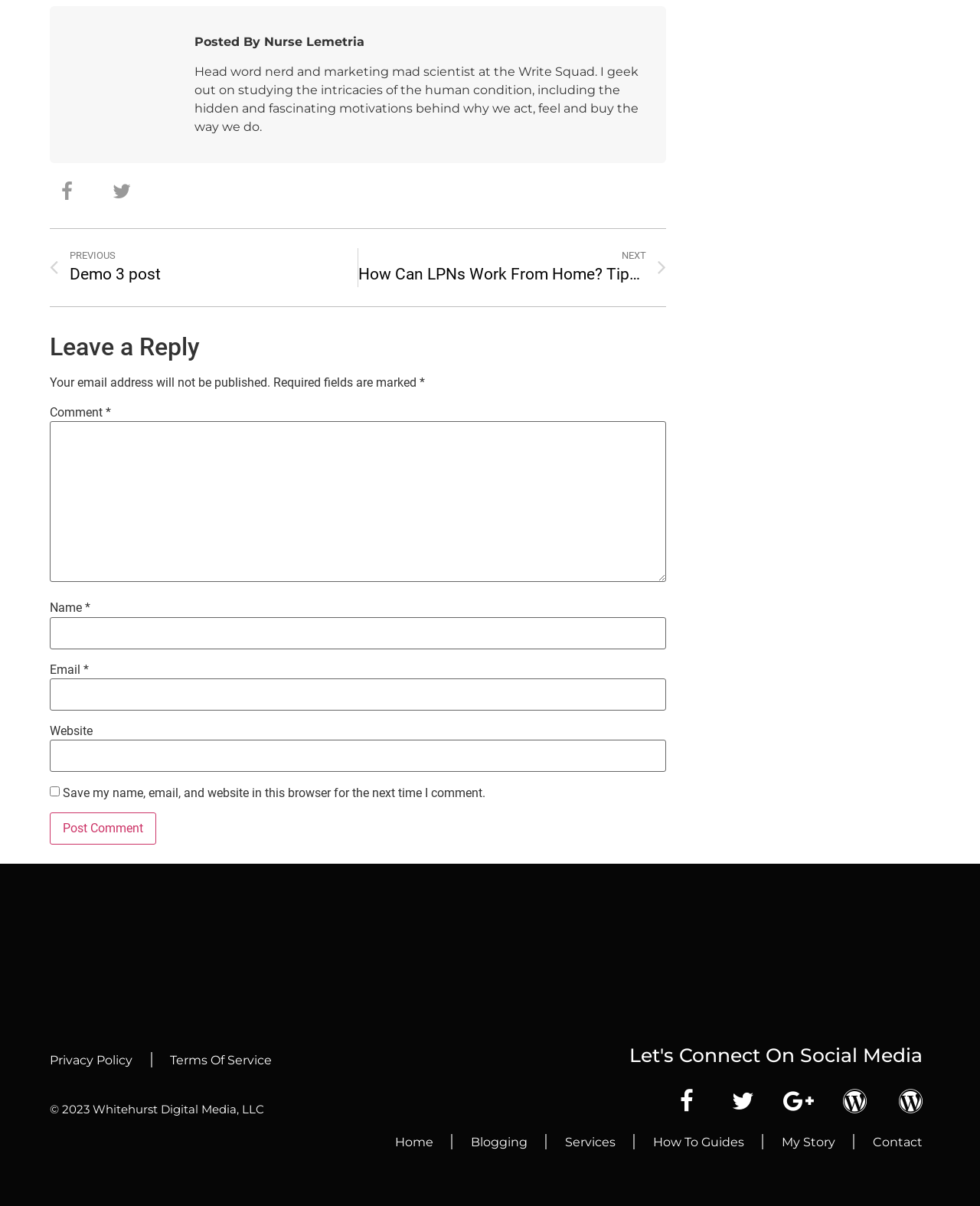Indicate the bounding box coordinates of the element that must be clicked to execute the instruction: "Visit the previous post". The coordinates should be given as four float numbers between 0 and 1, i.e., [left, top, right, bottom].

[0.051, 0.206, 0.365, 0.238]